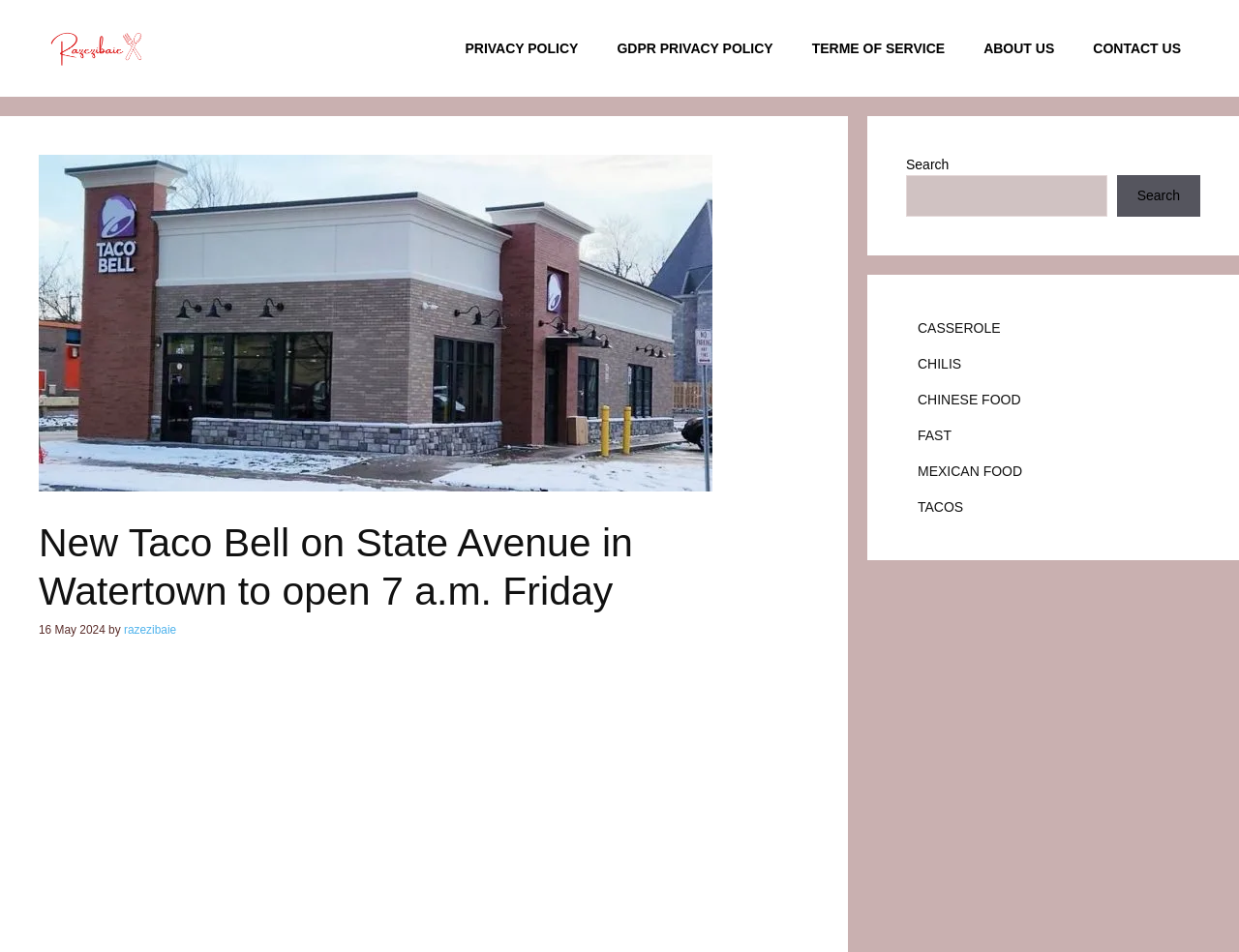Based on the image, provide a detailed response to the question:
What is the author of the article?

The webpage mentions 'by razezibaie', which suggests that the author of the article is razezibaie.